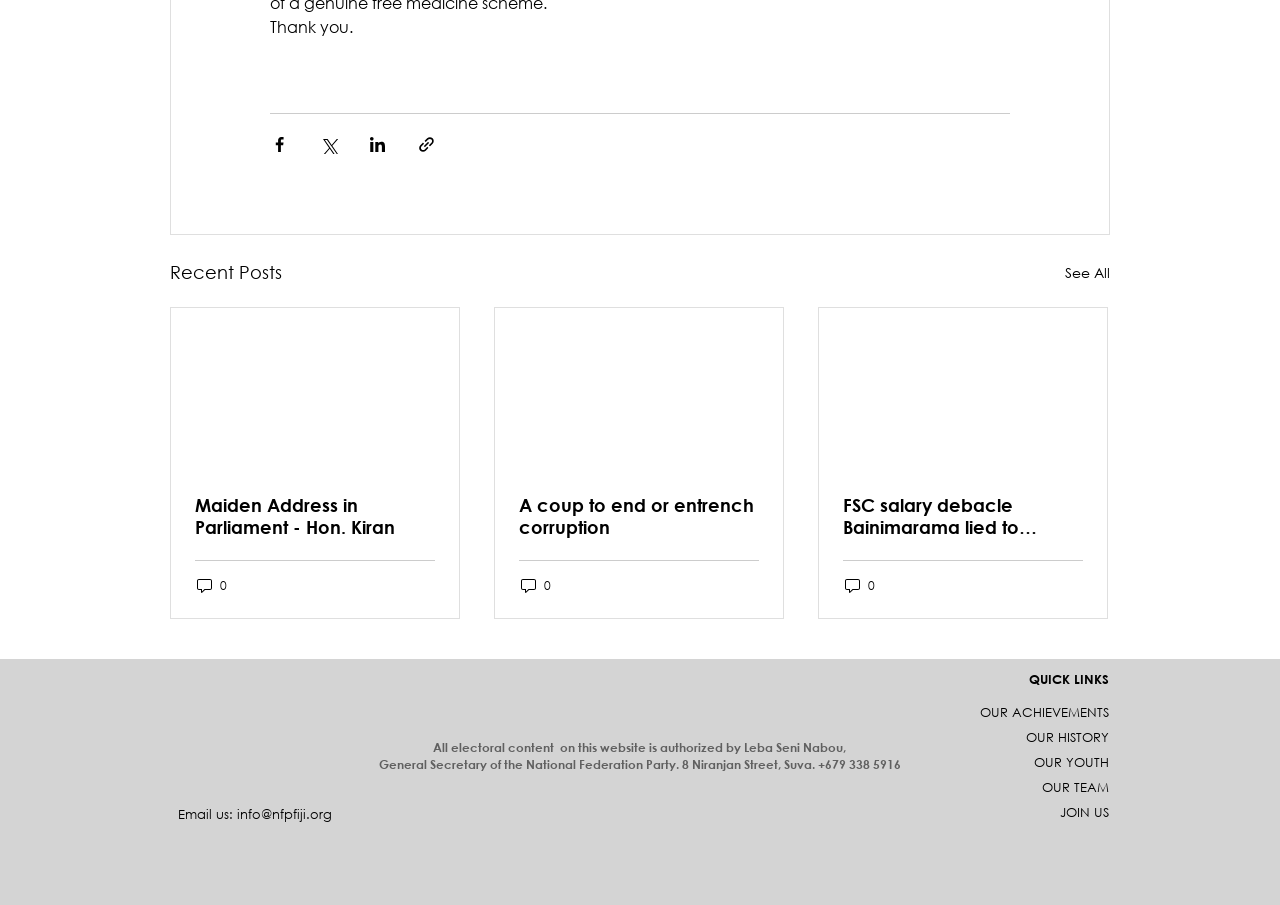Pinpoint the bounding box coordinates of the element you need to click to execute the following instruction: "Share via Facebook". The bounding box should be represented by four float numbers between 0 and 1, in the format [left, top, right, bottom].

[0.211, 0.149, 0.226, 0.17]